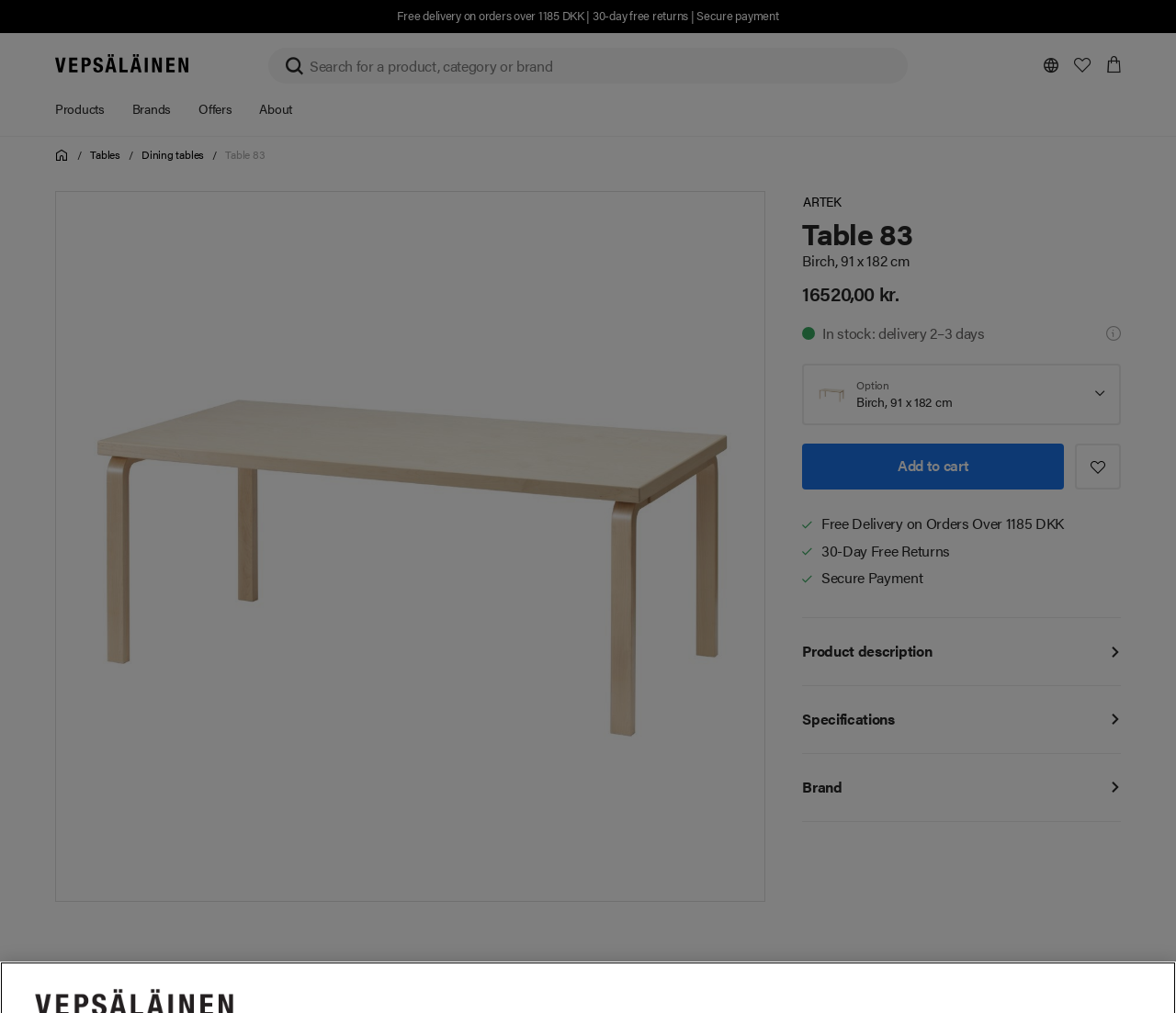Determine the bounding box coordinates of the clickable element to achieve the following action: 'View product description'. Provide the coordinates as four float values between 0 and 1, formatted as [left, top, right, bottom].

[0.682, 0.61, 0.953, 0.676]